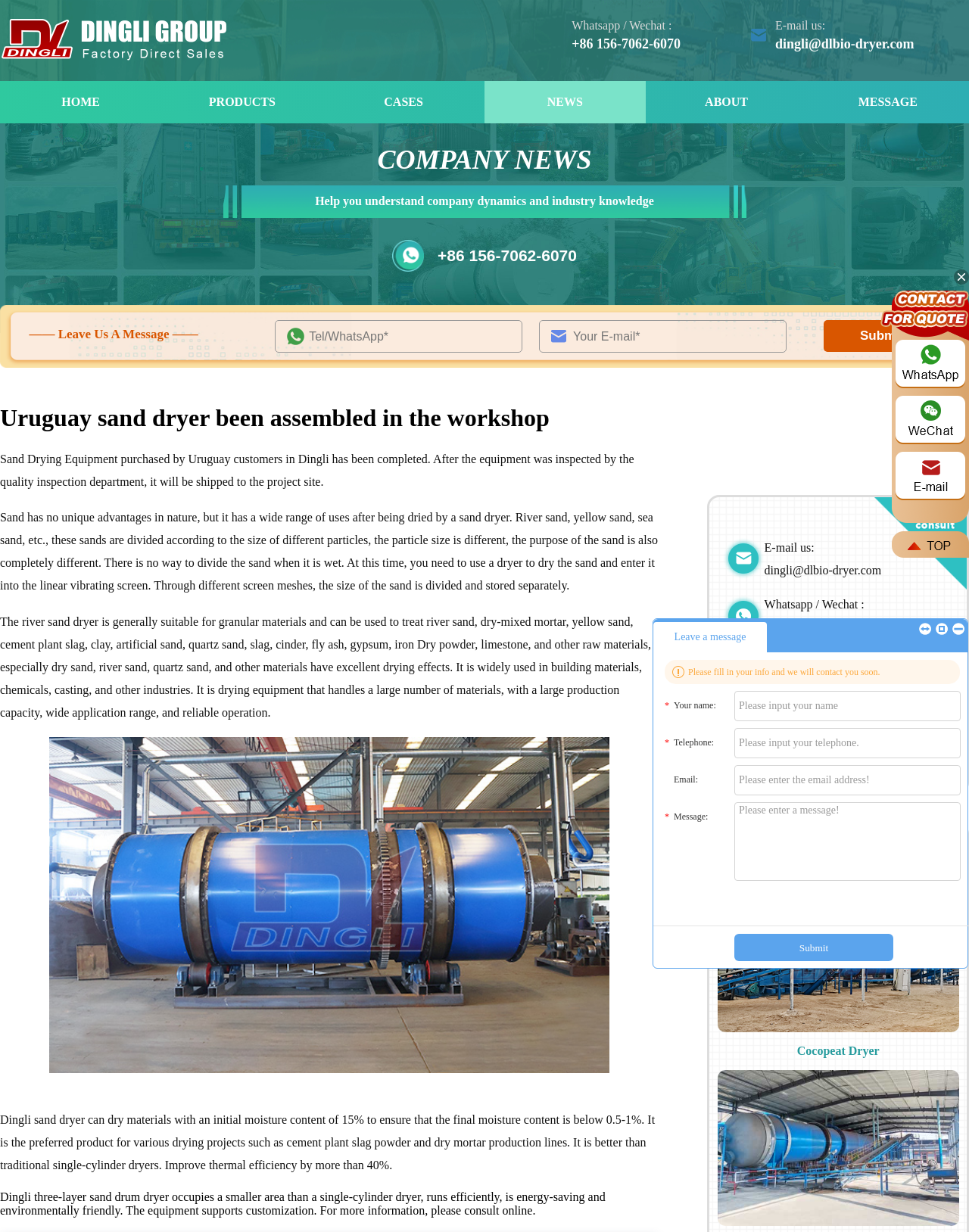What is the initial moisture content that the Dingli sand dryer can handle?
Give a one-word or short phrase answer based on the image.

15%